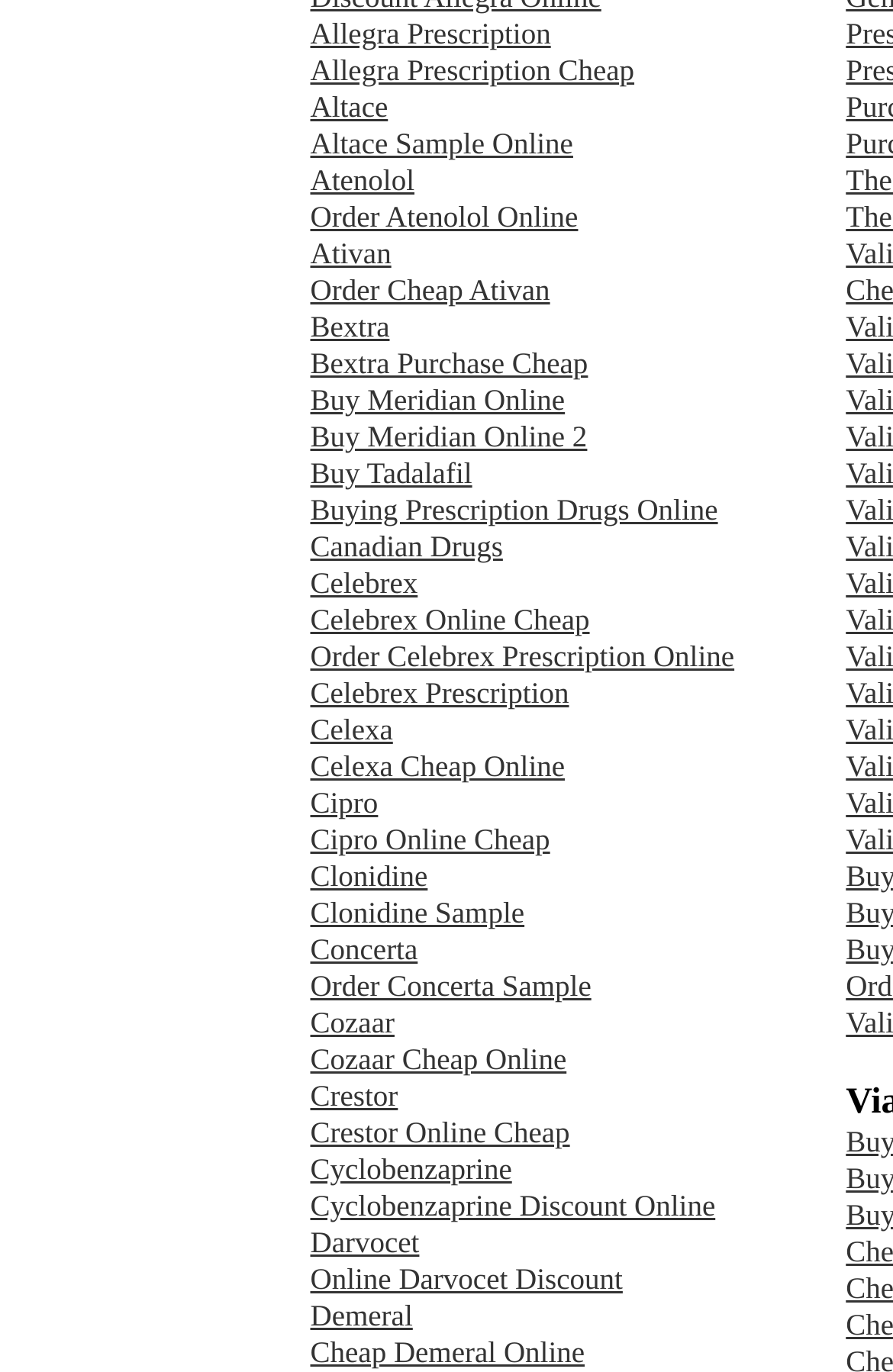Could you please study the image and provide a detailed answer to the question:
What type of drugs are listed on this webpage?

The webpage lists a wide range of prescription drugs, including Allegra, Altace, Atenolol, Ativan, Bextra, and many others, indicating that it is a comprehensive resource for people looking for different types of prescription drugs.